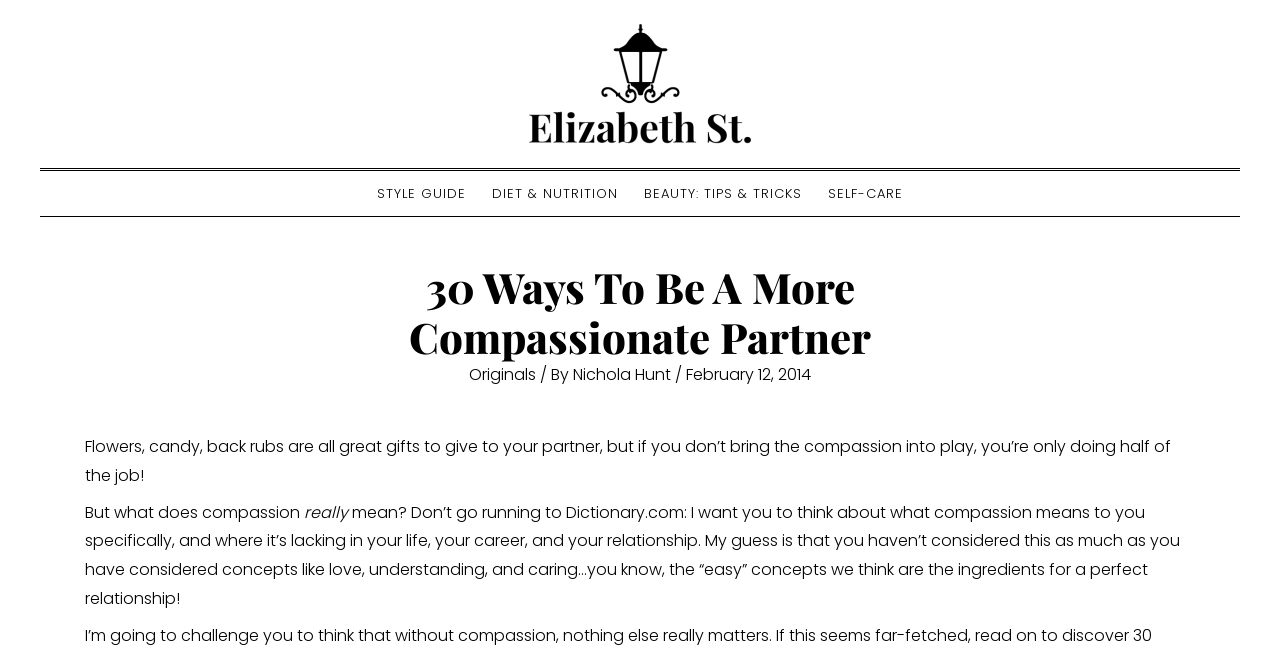What is the main heading displayed on the webpage? Please provide the text.

30 Ways To Be A More Compassionate Partner